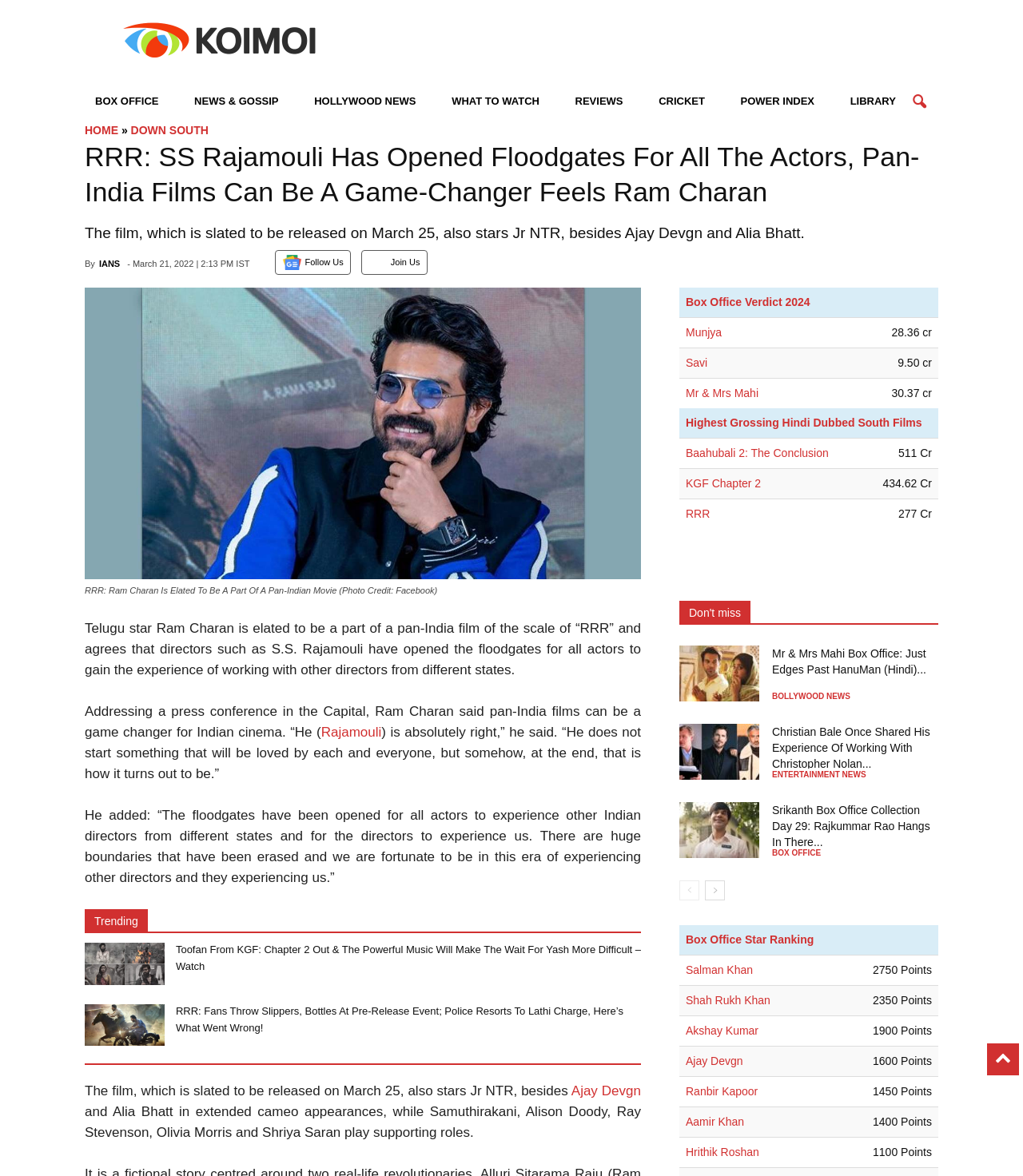Could you locate the bounding box coordinates for the section that should be clicked to accomplish this task: "Read the article 'RRR: SS Rajamouli Has Opened Floodgates For All The Actors, Pan-India Films Can Be A Game-Changer Feels Ram Charan'".

[0.083, 0.118, 0.917, 0.178]